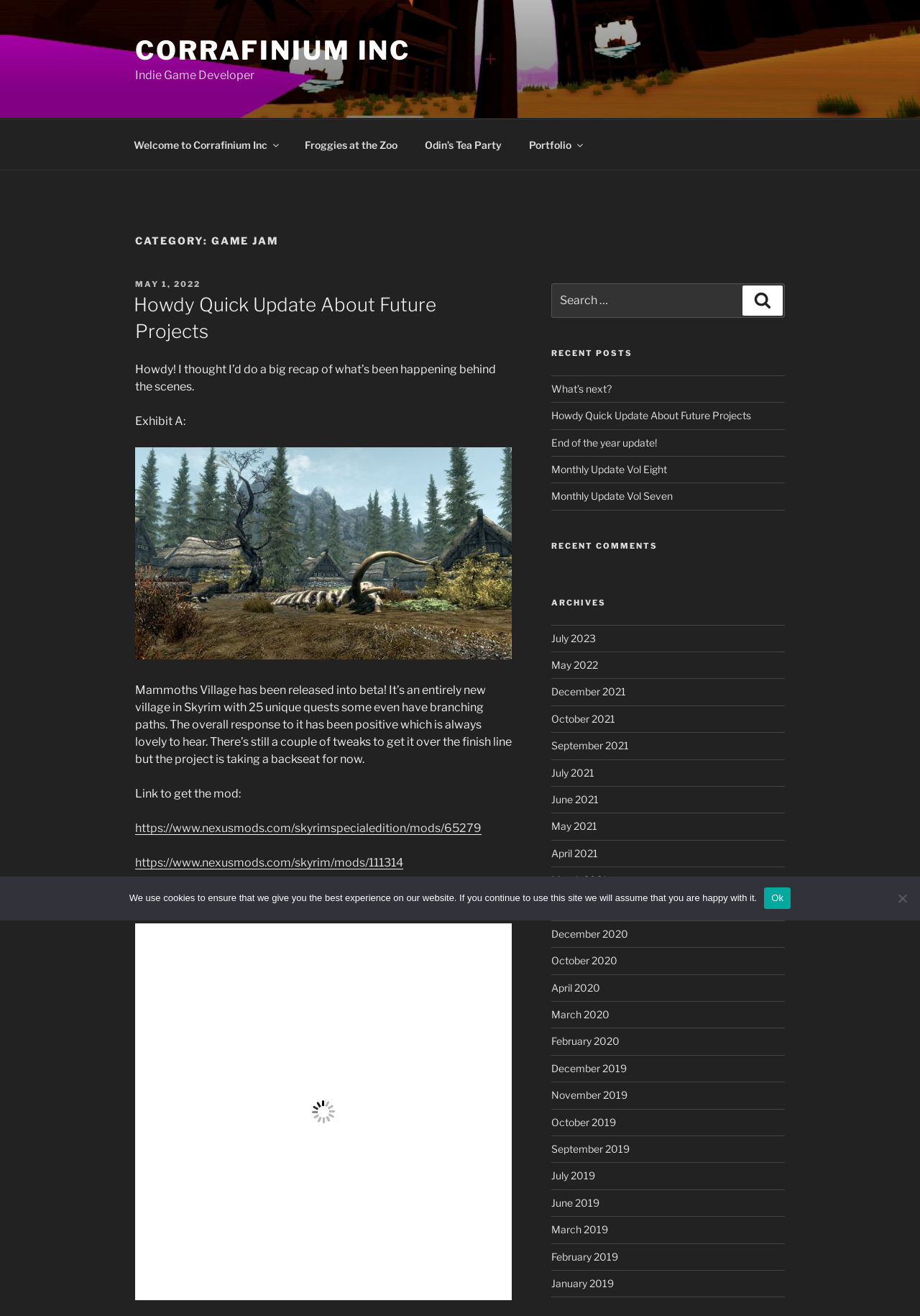Give a one-word or short phrase answer to this question: 
How many unique quests are in Mammoths Village?

25